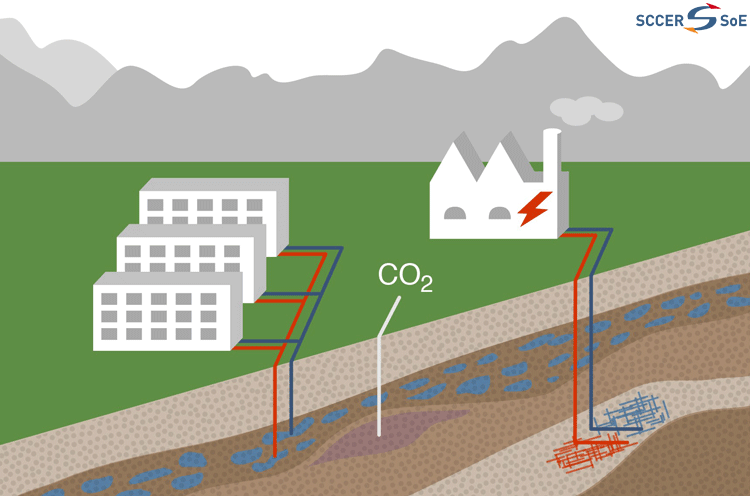What is the significance of the CO₂ depiction?
Kindly answer the question with as much detail as you can.

The depiction of CO₂ in the center of the illustration signifies the efforts to minimize emissions from traditional energy sources through sustainable practices. This is an important aspect of the Energy Strategy 2050, which aims to promote sustainable energy solutions and reduce environmental impact.